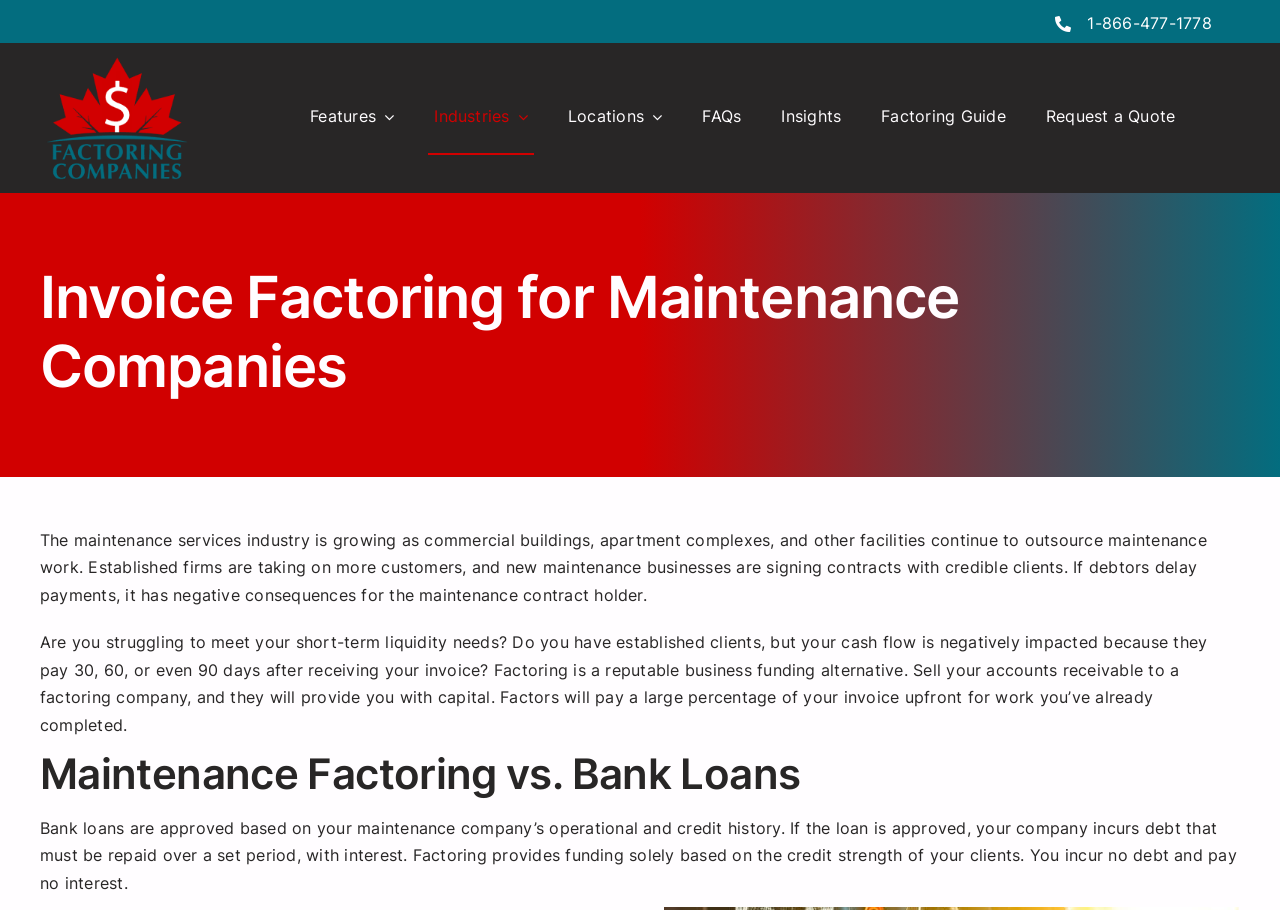Extract the bounding box for the UI element that matches this description: "title="[33]"".

None